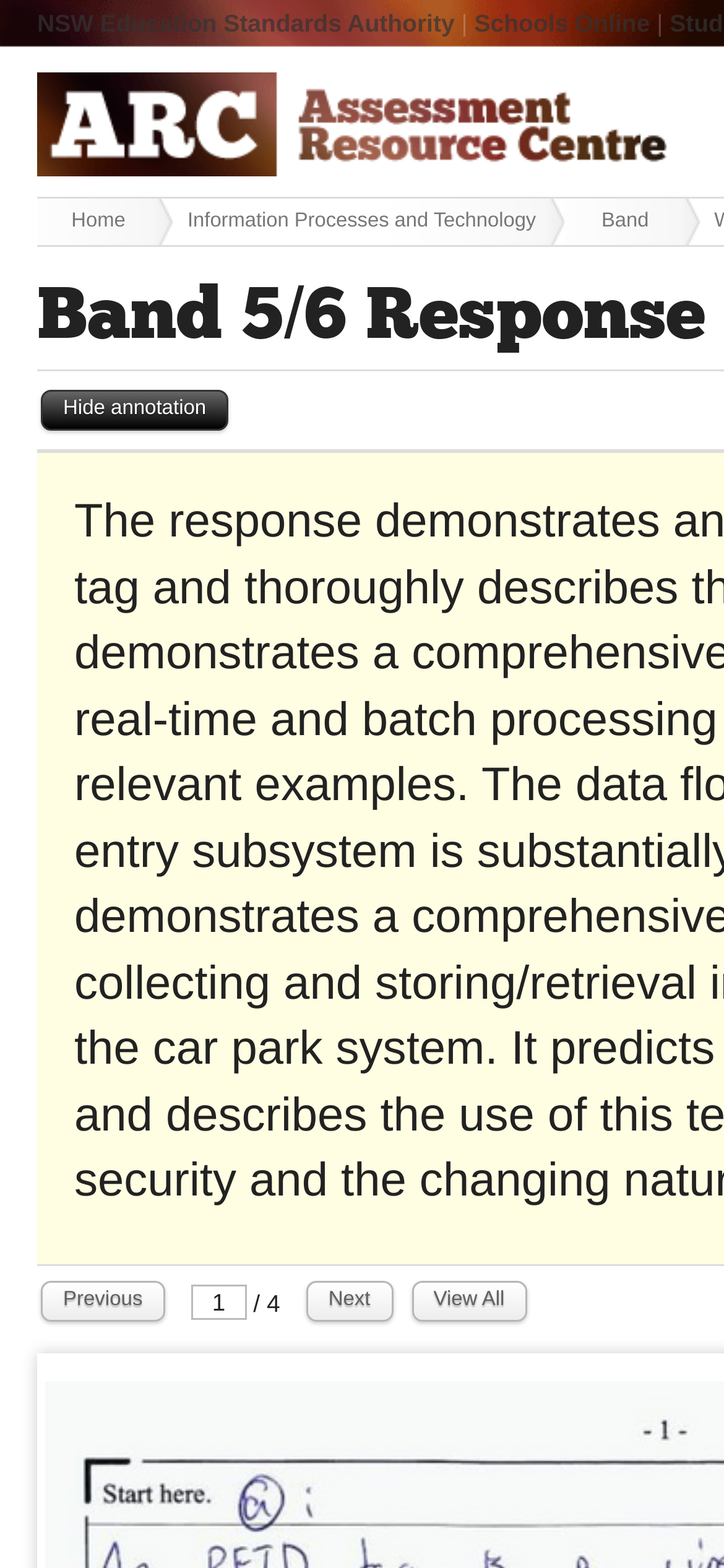Identify the bounding box coordinates for the UI element described as follows: "Facebook". Ensure the coordinates are four float numbers between 0 and 1, formatted as [left, top, right, bottom].

None